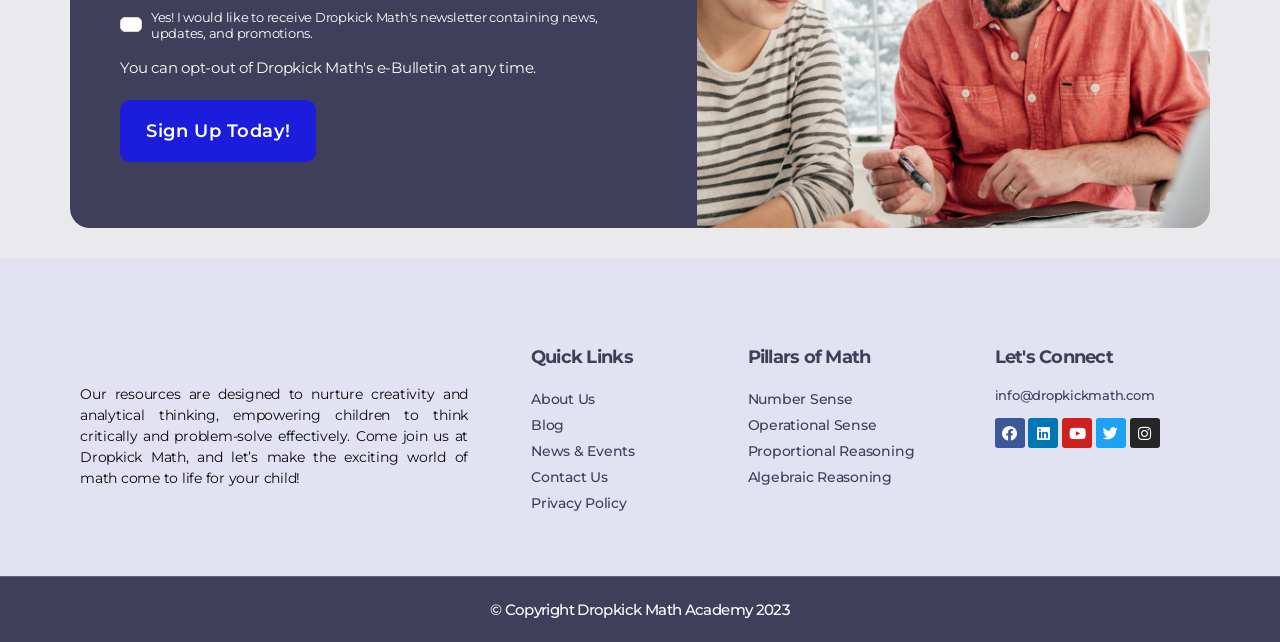Can you find the bounding box coordinates for the element that needs to be clicked to execute this instruction: "Check the privacy policy"? The coordinates should be given as four float numbers between 0 and 1, i.e., [left, top, right, bottom].

[0.399, 0.763, 0.553, 0.803]